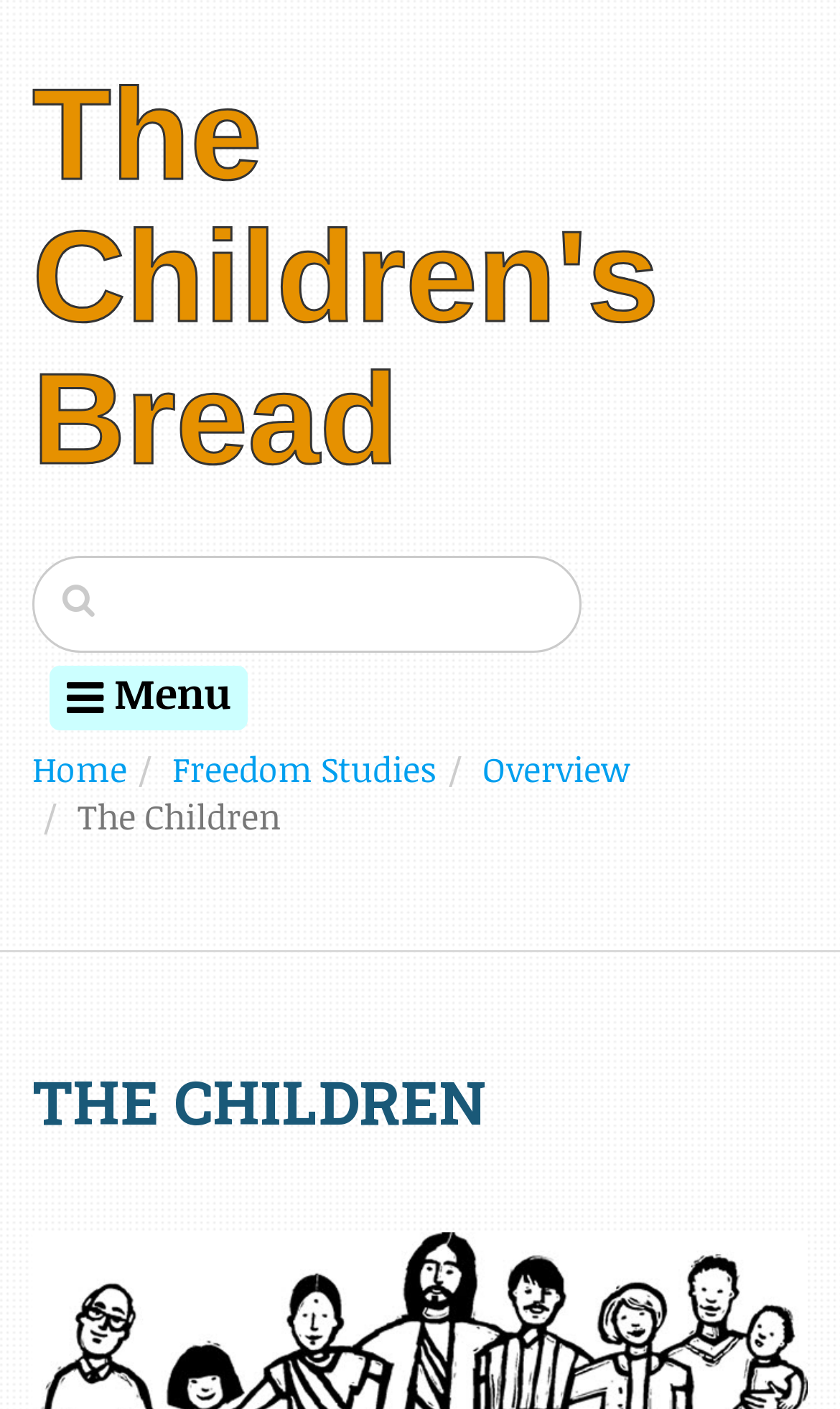From the details in the image, provide a thorough response to the question: What is the purpose of the textbox on the webpage?

The purpose of the textbox on the webpage is not explicitly stated, but it may be used for searching or inputting information.